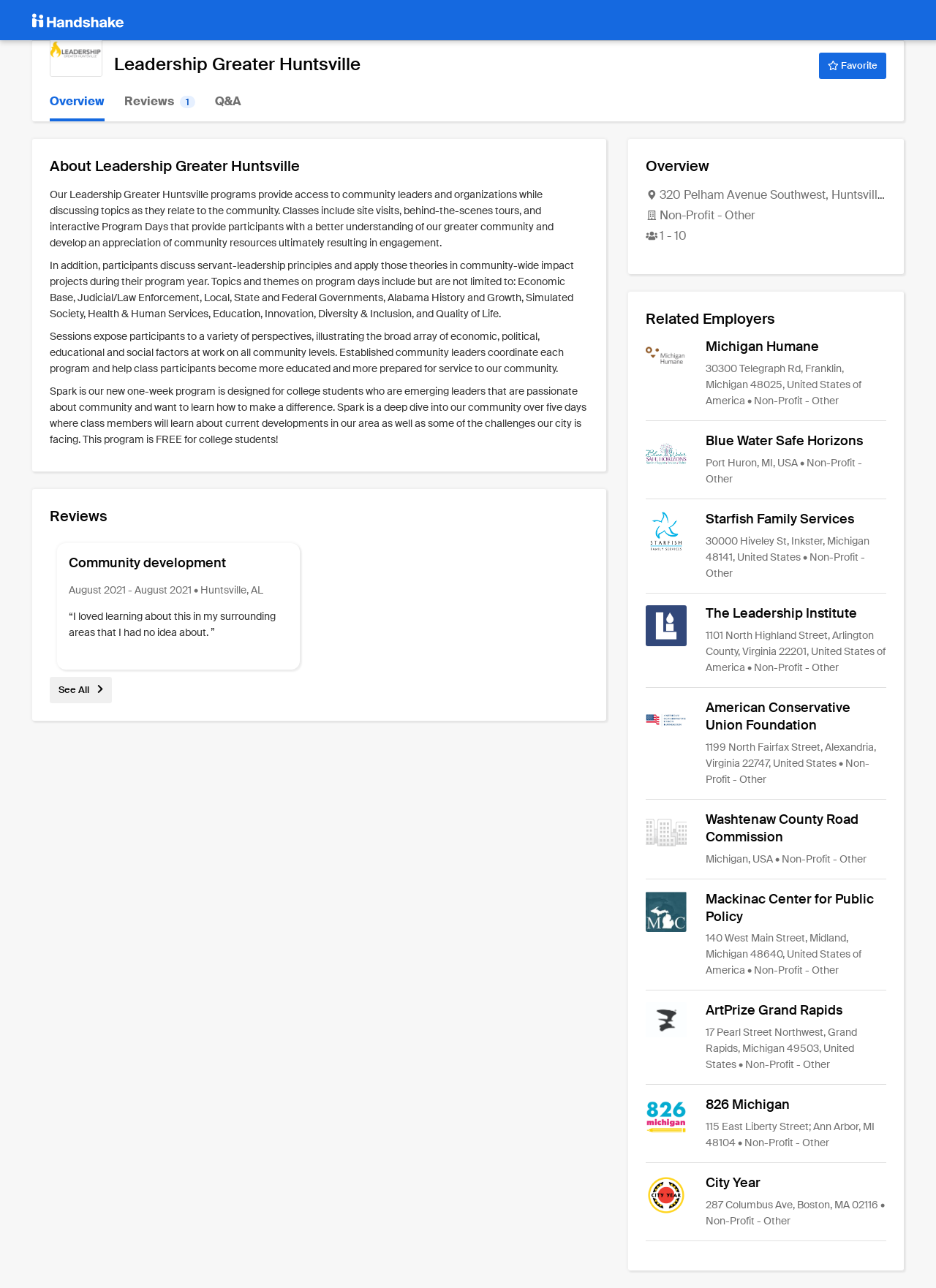What type of organization is Leadership Greater Huntsville?
Please utilize the information in the image to give a detailed response to the question.

Based on the webpage, I found that Leadership Greater Huntsville is a non-profit organization. This information is mentioned in the 'Overview' section, where it is classified as 'Non-Profit - Other'.